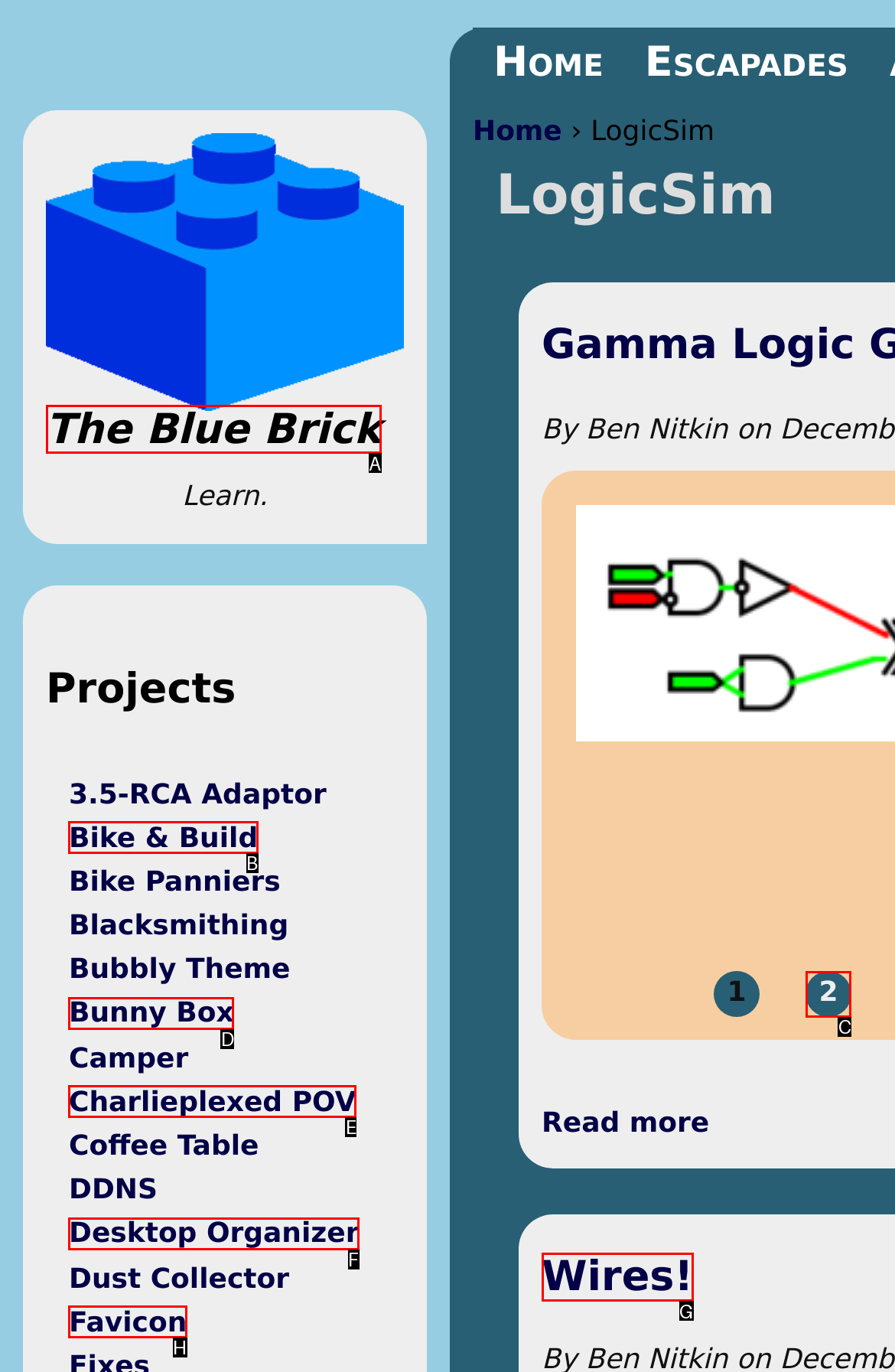Select the HTML element that matches the description: Wires!. Provide the letter of the chosen option as your answer.

G